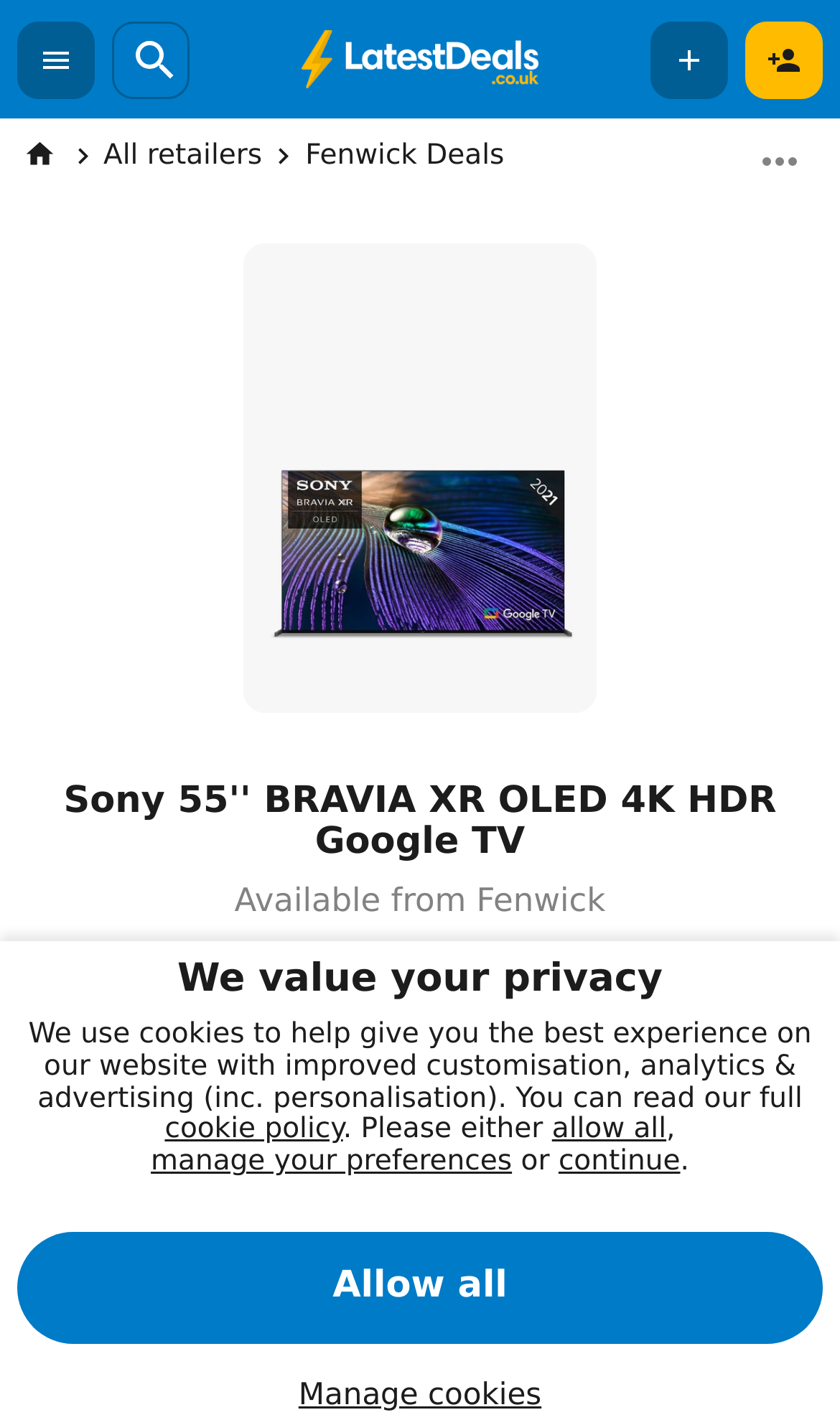Please mark the bounding box coordinates of the area that should be clicked to carry out the instruction: "Get the Sony TV deal".

[0.021, 0.745, 0.979, 0.821]